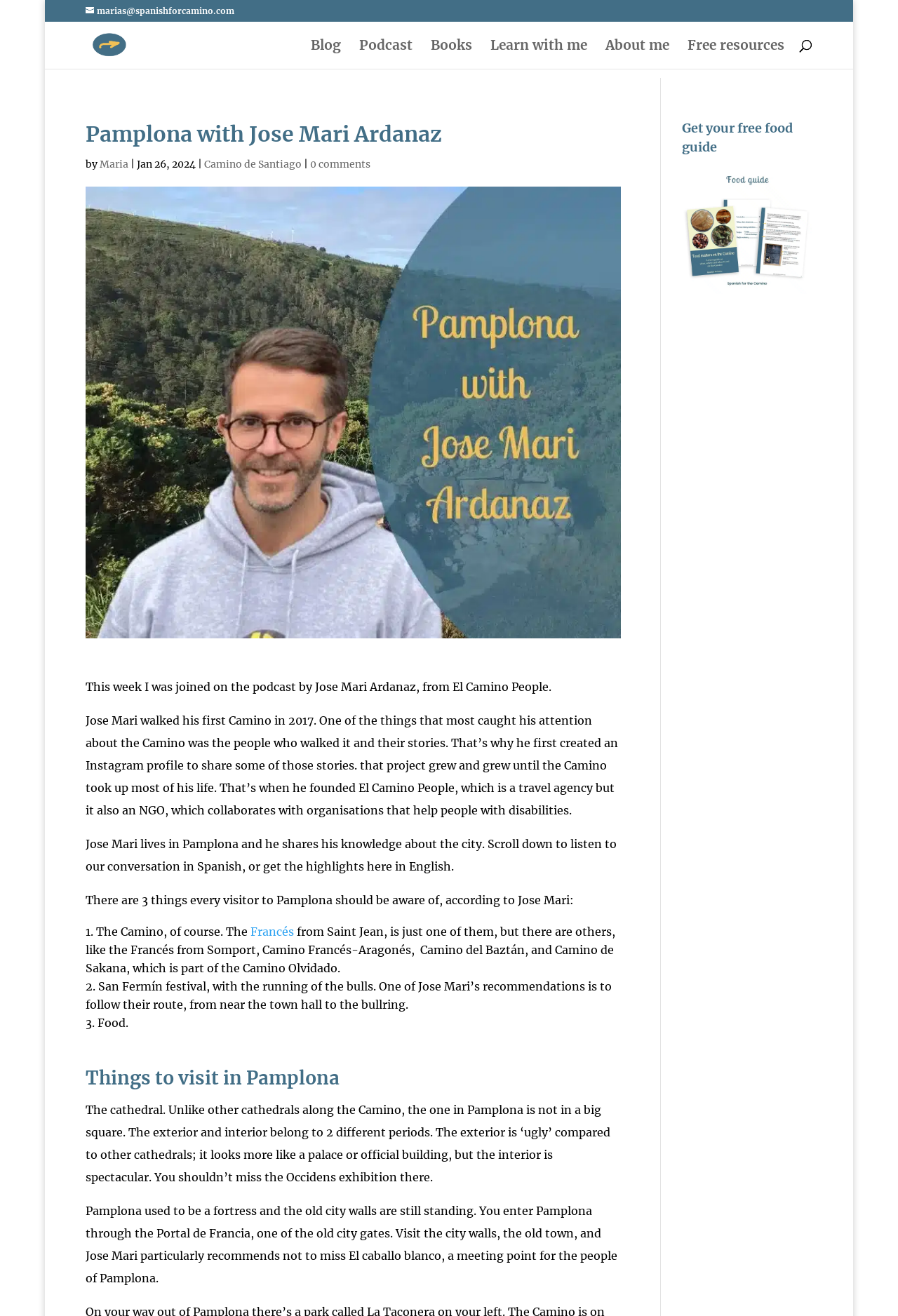Please identify the bounding box coordinates of the clickable area that will fulfill the following instruction: "Visit the blog". The coordinates should be in the format of four float numbers between 0 and 1, i.e., [left, top, right, bottom].

[0.346, 0.03, 0.38, 0.052]